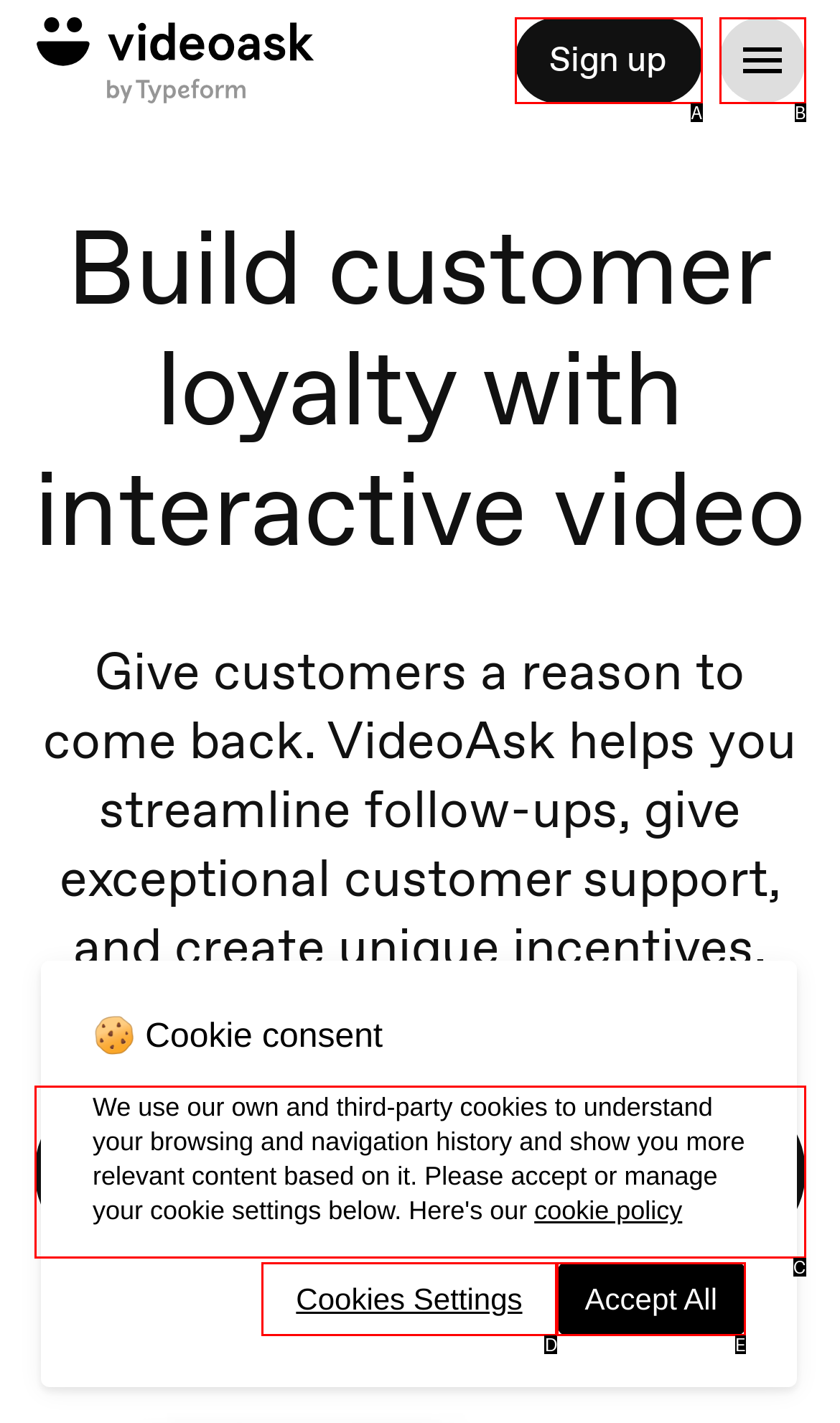Identify the HTML element that matches the description: Get started for free. Provide the letter of the correct option from the choices.

C